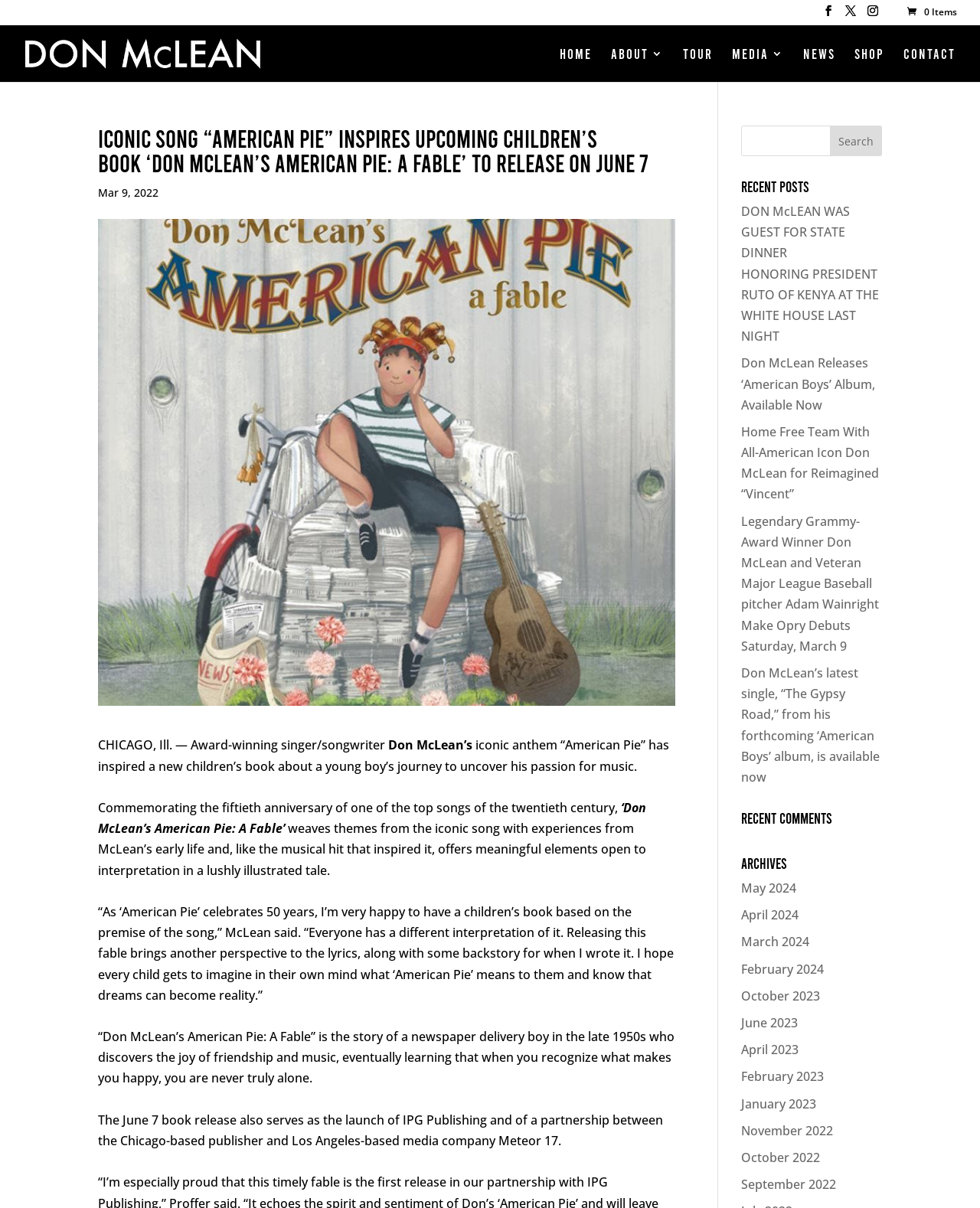Given the description Tour, predict the bounding box coordinates of the UI element. Ensure the coordinates are in the format (top-left x, top-left y, bottom-right x, bottom-right y) and all values are between 0 and 1.

[0.697, 0.04, 0.727, 0.067]